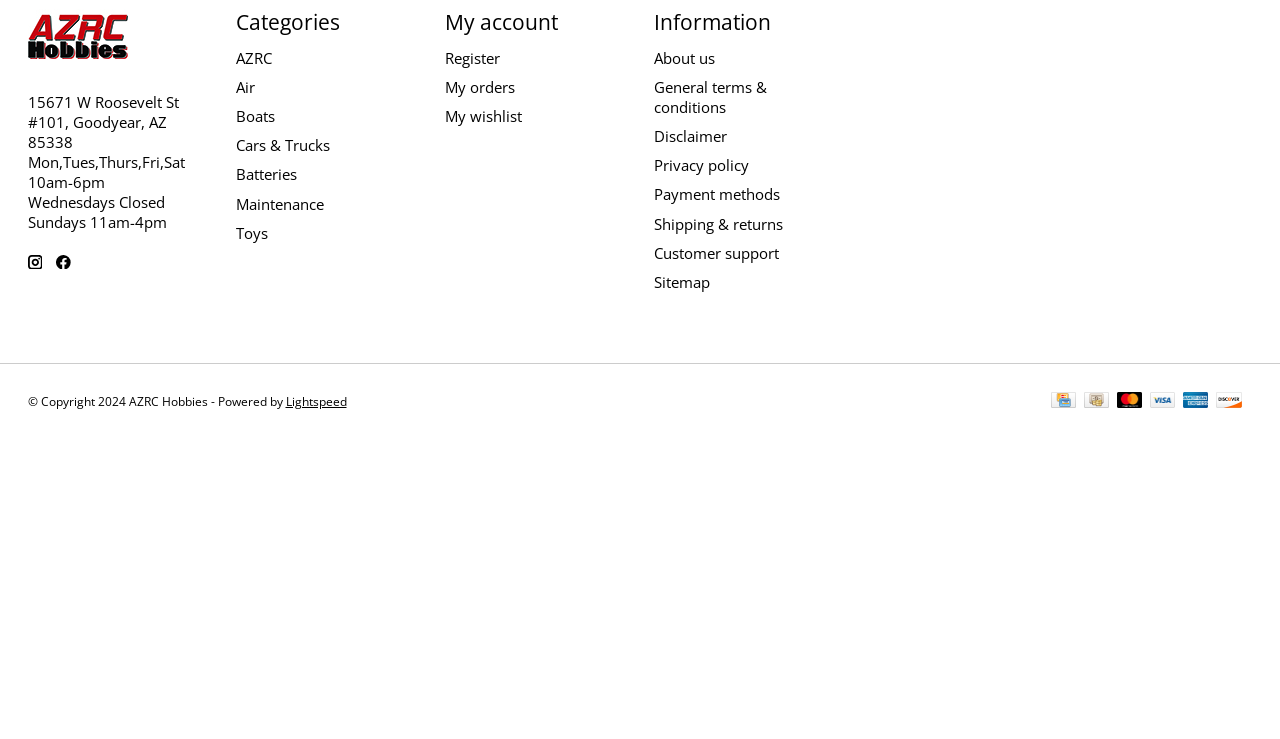Determine the bounding box coordinates of the clickable element to complete this instruction: "Pay with Credit Card". Provide the coordinates in the format of four float numbers between 0 and 1, [left, top, right, bottom].

[0.821, 0.53, 0.841, 0.557]